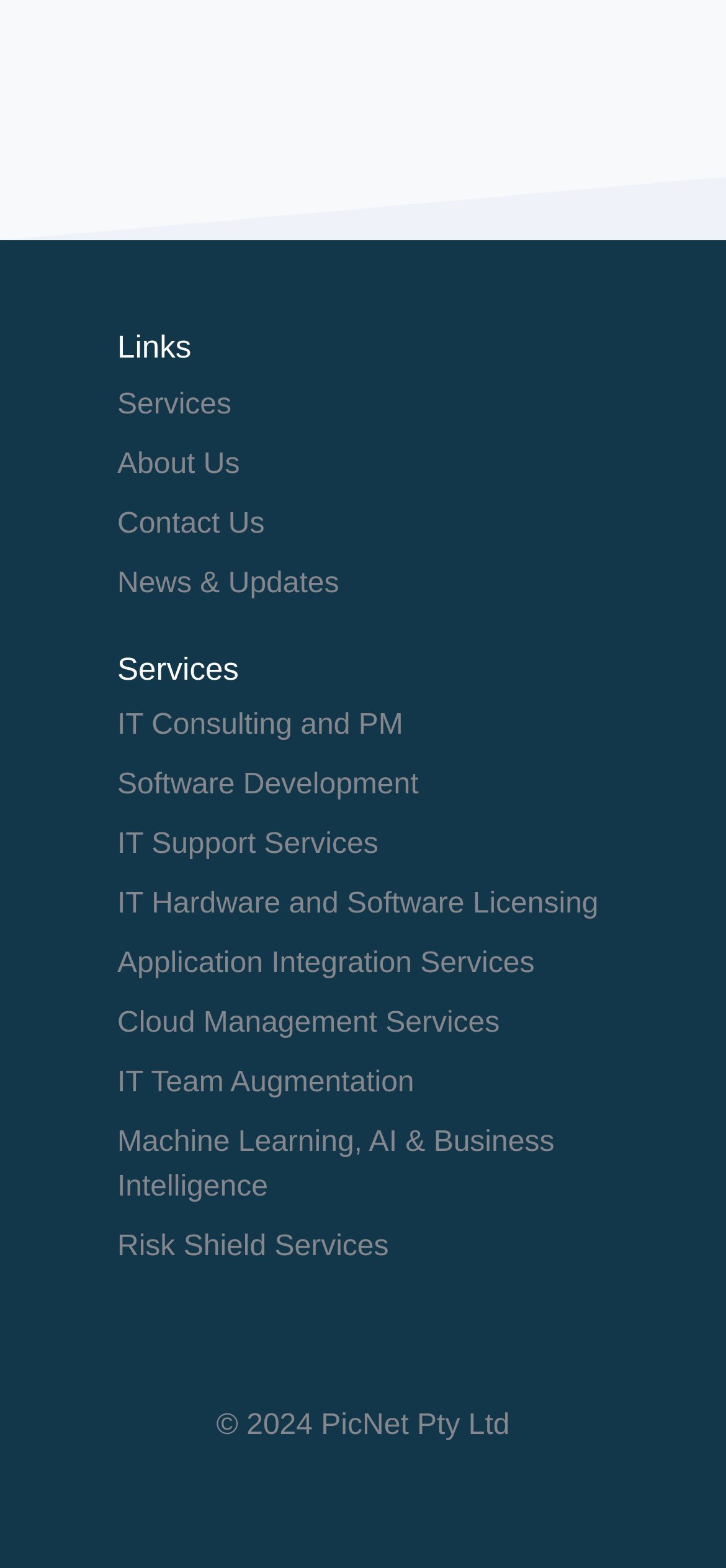What is the first link present under the 'Links' heading?
Please respond to the question with a detailed and well-explained answer.

I looked at the links present under the 'Links' heading and found that the first link is 'Services', which has the bounding box coordinates [0.162, 0.248, 0.319, 0.268].